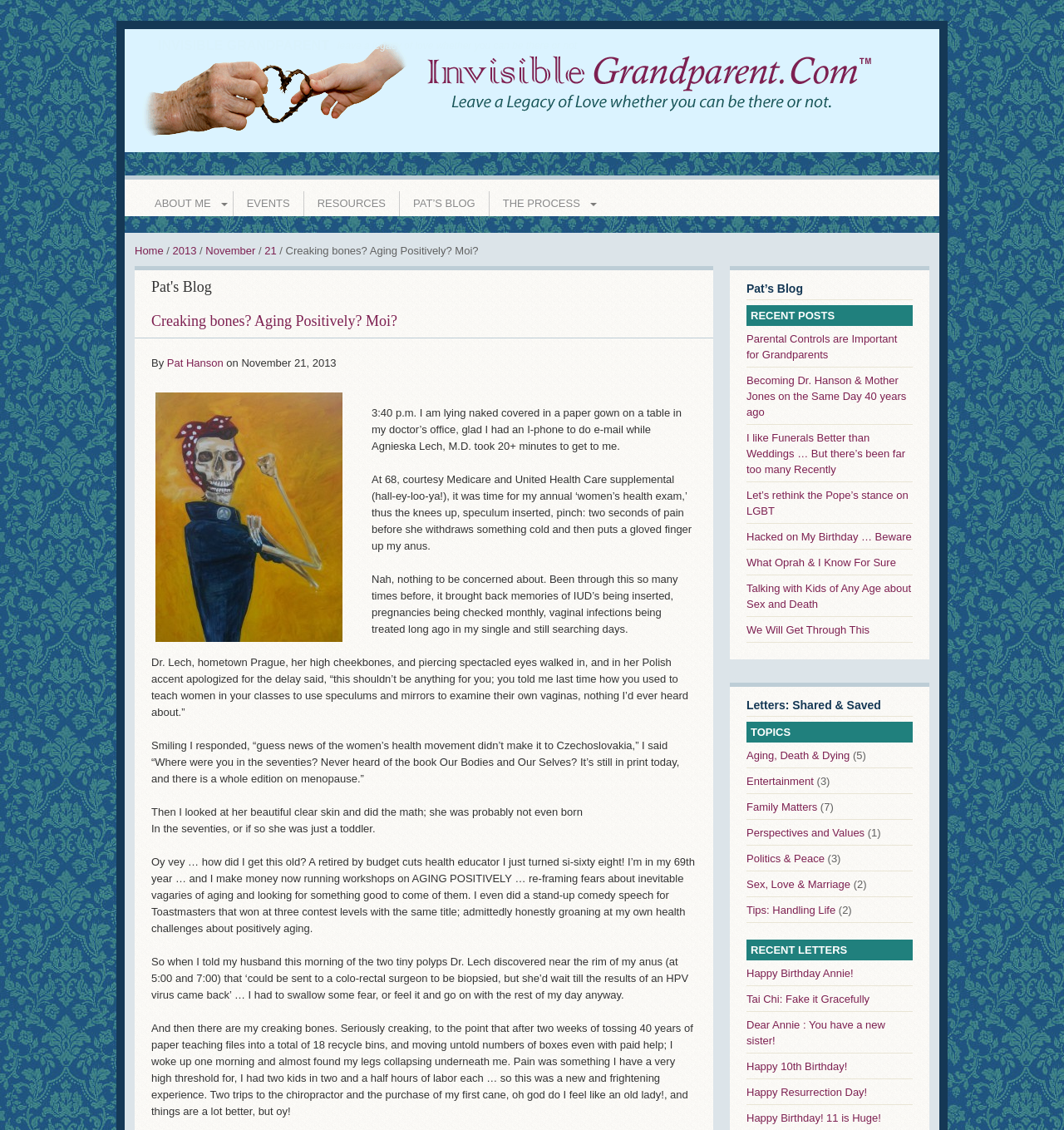Analyze the image and answer the question with as much detail as possible: 
What is the topic of the blog post?

The topic of the blog post can be determined from the text 'I make money now running workshops on AGING POSITIVELY … re-framing fears about inevitable vagaries of aging and looking for something good to come of them.' which indicates that the topic of the blog post is Aging Positively.